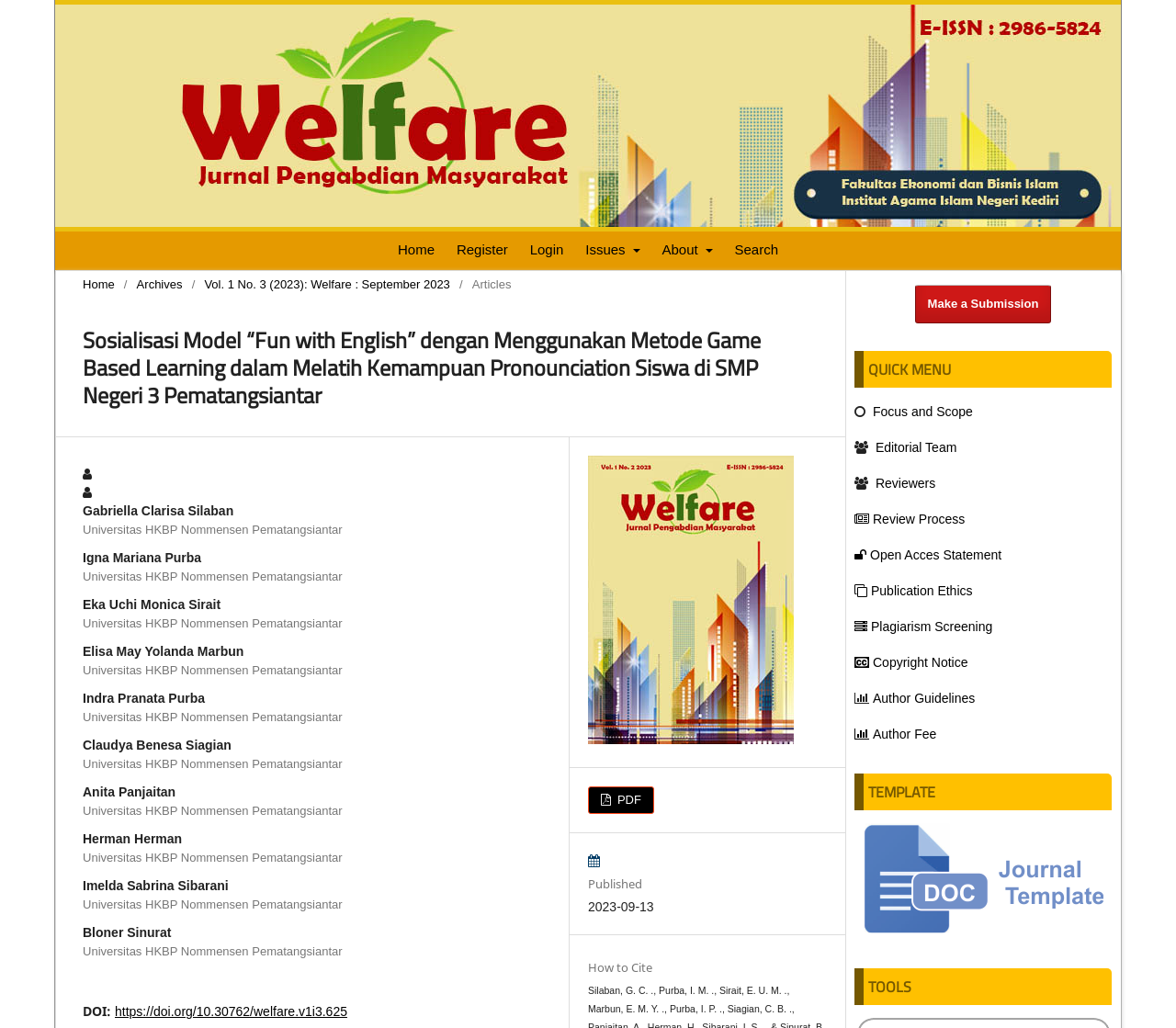Provide the bounding box coordinates of the HTML element this sentence describes: "Author Guidelines".

[0.742, 0.672, 0.829, 0.686]